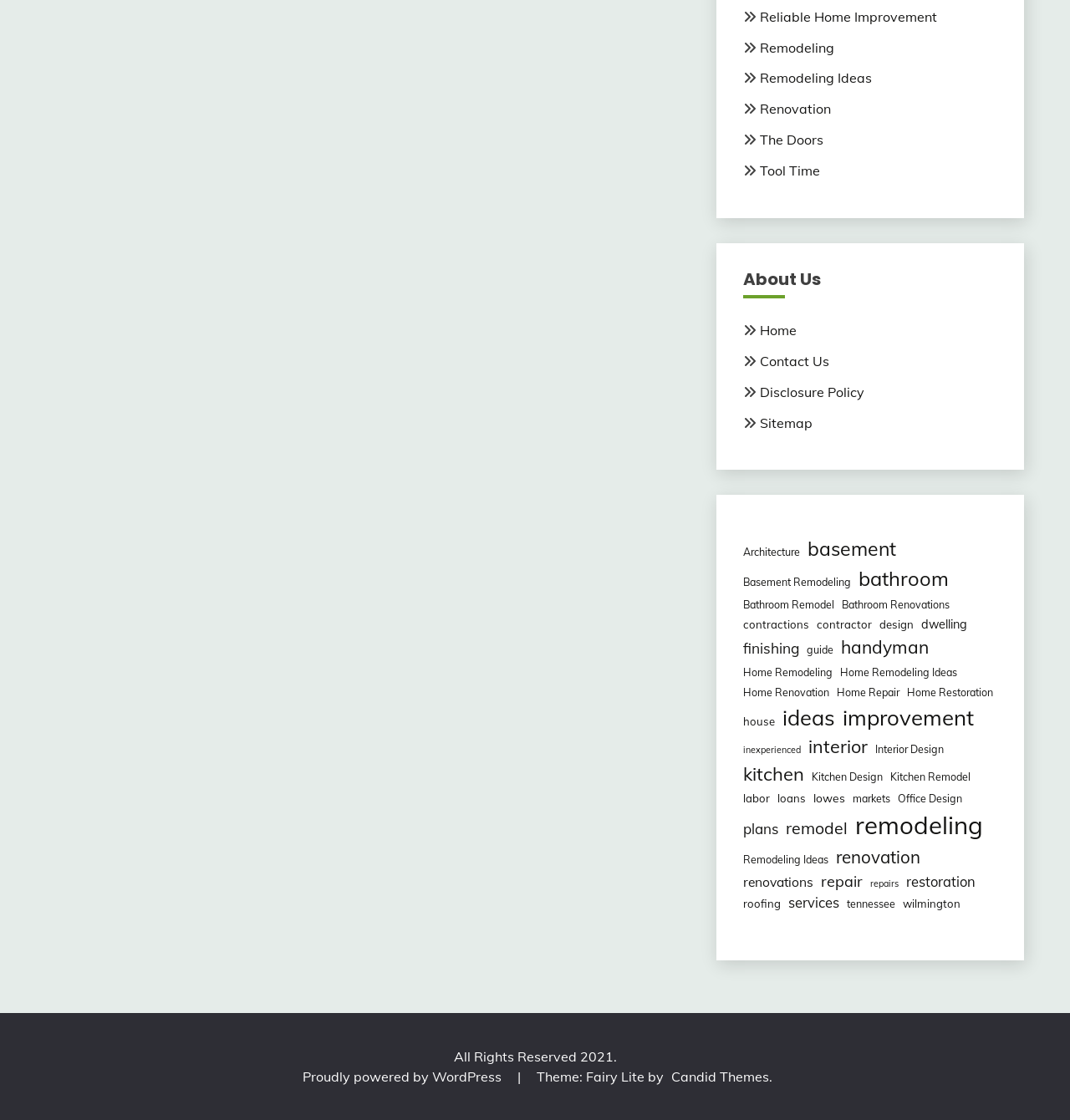Identify the bounding box coordinates for the region of the element that should be clicked to carry out the instruction: "Go to 'Home Remodeling Ideas'". The bounding box coordinates should be four float numbers between 0 and 1, i.e., [left, top, right, bottom].

[0.785, 0.594, 0.894, 0.608]